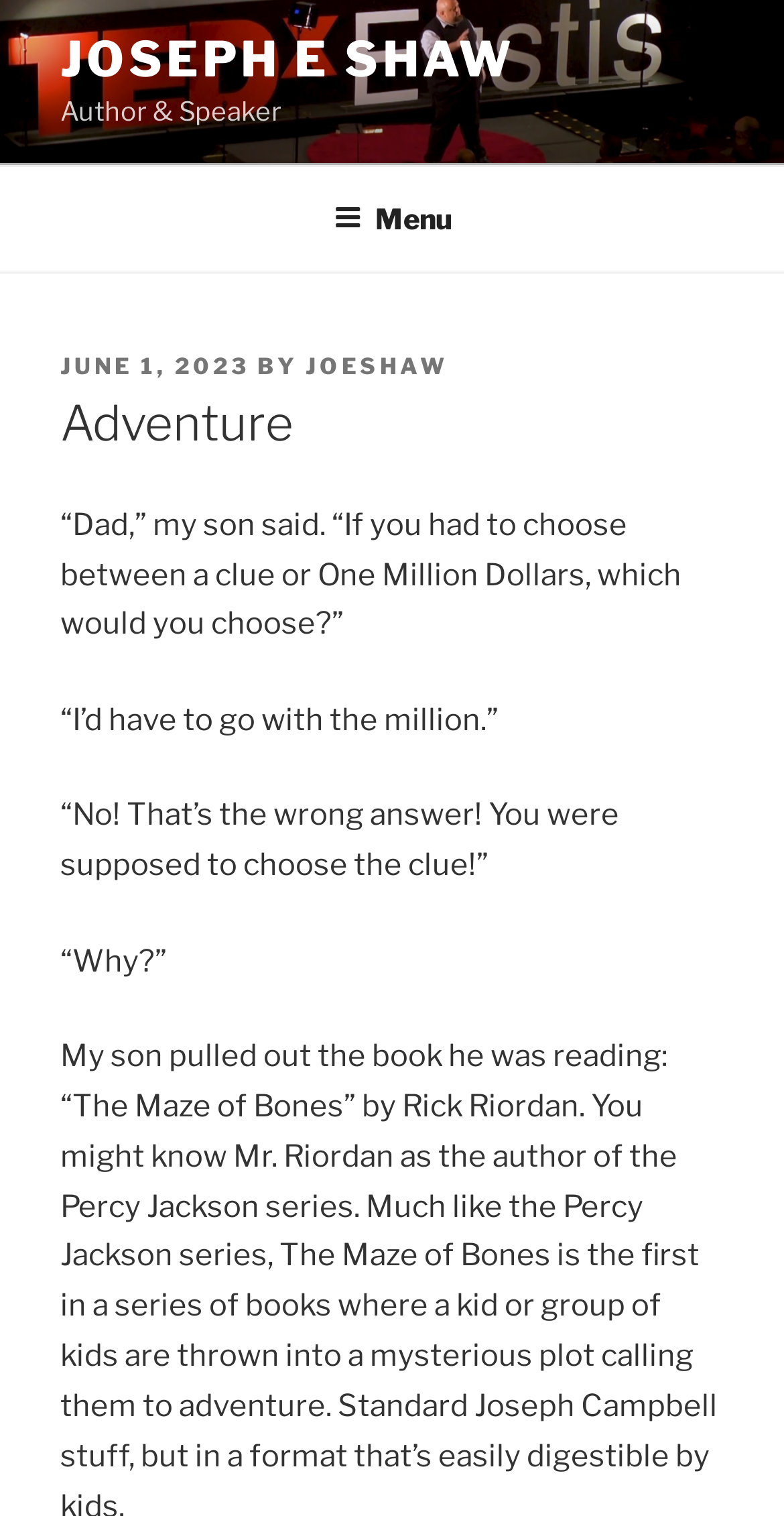From the element description JOSEPH E SHAW, predict the bounding box coordinates of the UI element. The coordinates must be specified in the format (top-left x, top-left y, bottom-right x, bottom-right y) and should be within the 0 to 1 range.

[0.077, 0.02, 0.656, 0.058]